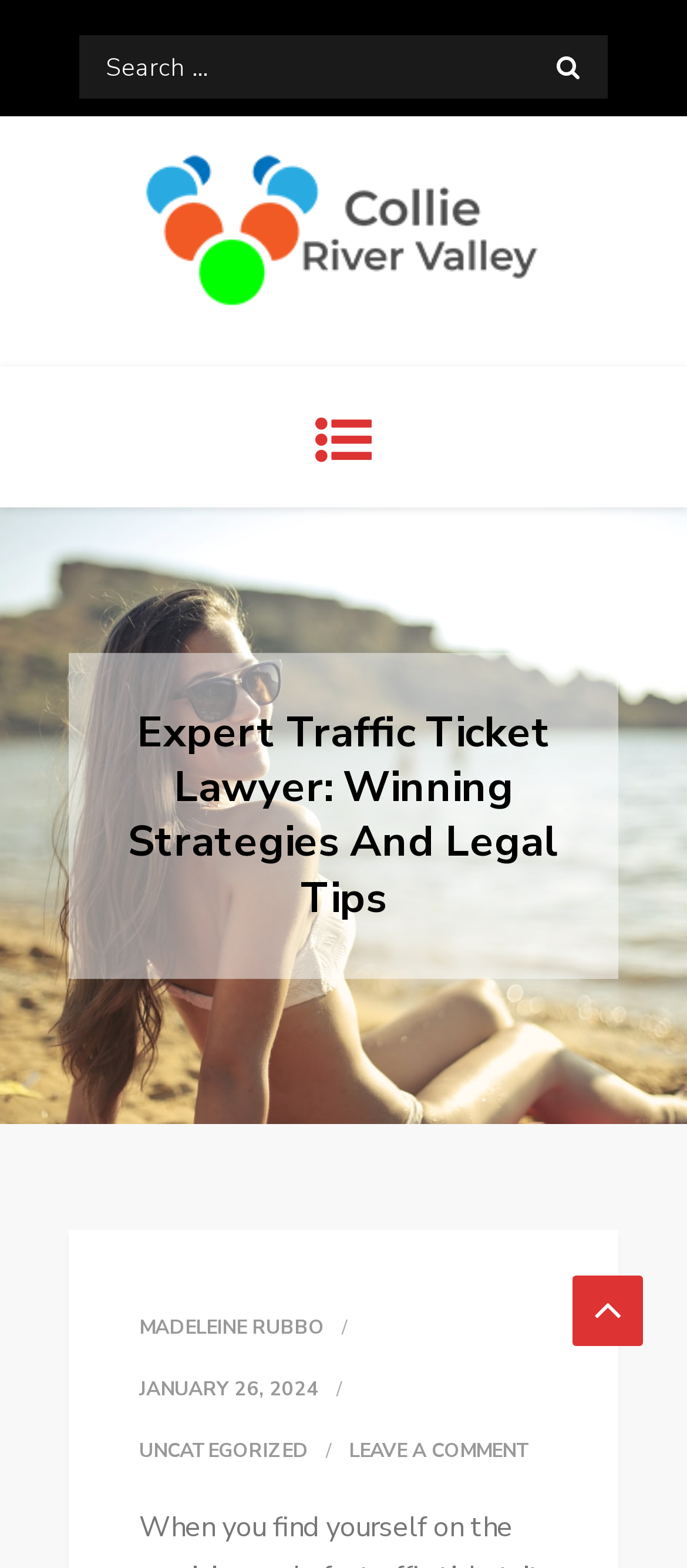What is the text above the 'Collieriver Valley' link?
Refer to the image and respond with a one-word or short-phrase answer.

A Destination For The New Millennium.